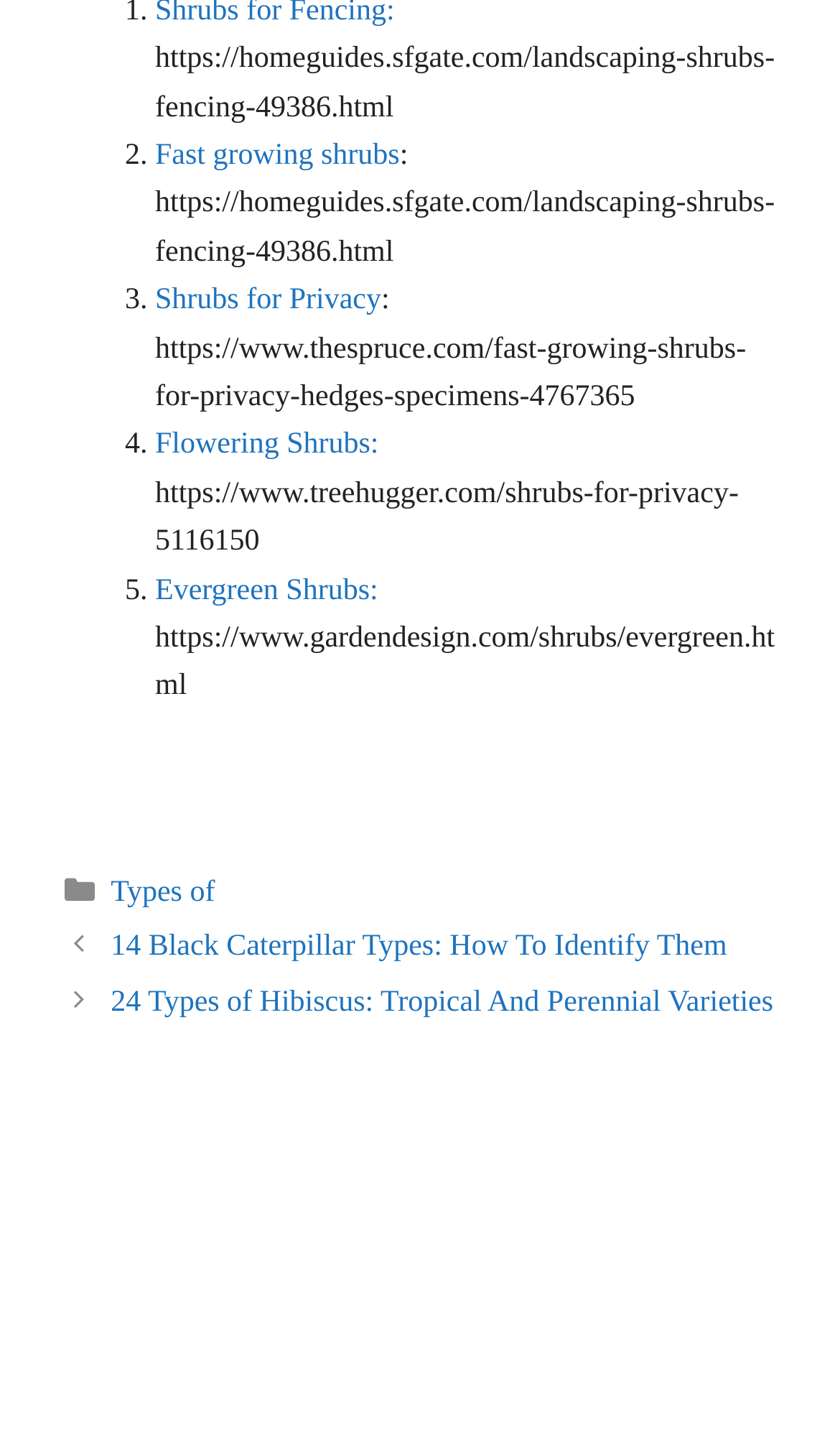Using a single word or phrase, answer the following question: 
What is the text of the second list marker?

3.